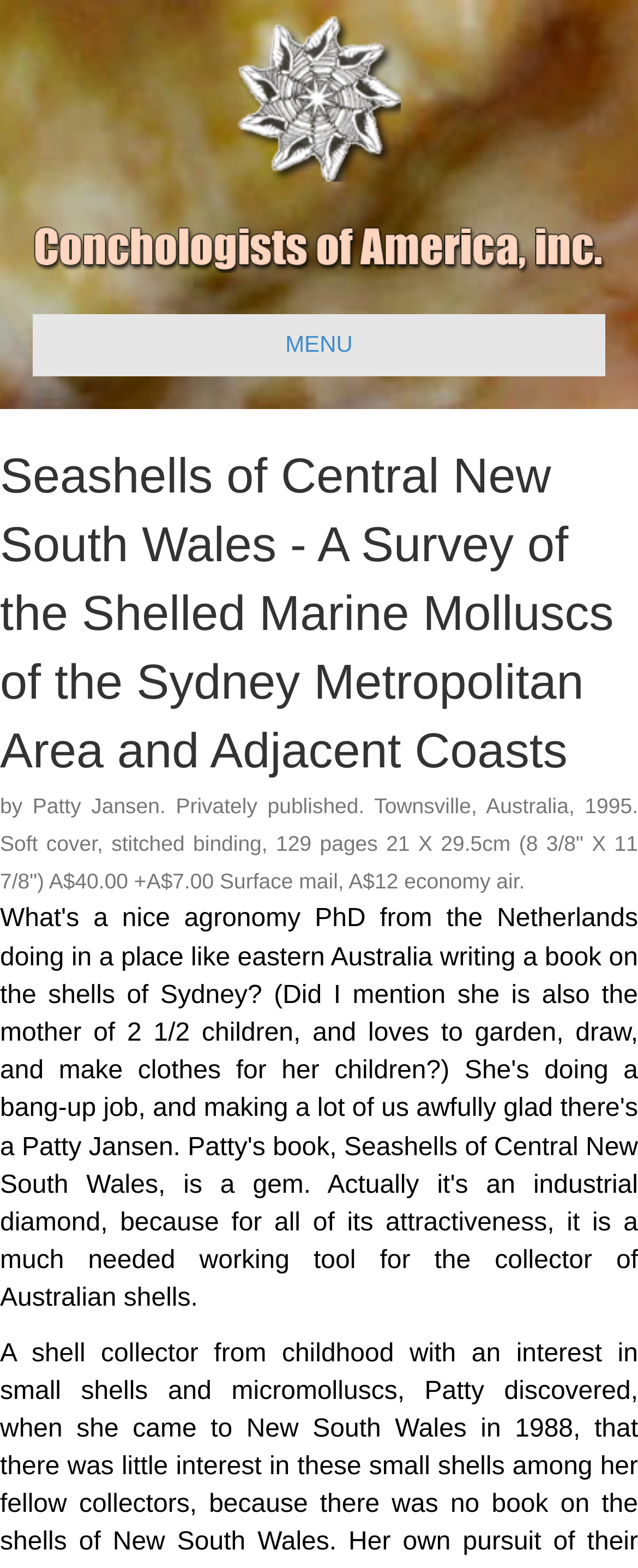Predict the bounding box of the UI element that fits this description: "alt="coa"".

[0.372, 0.053, 0.628, 0.07]